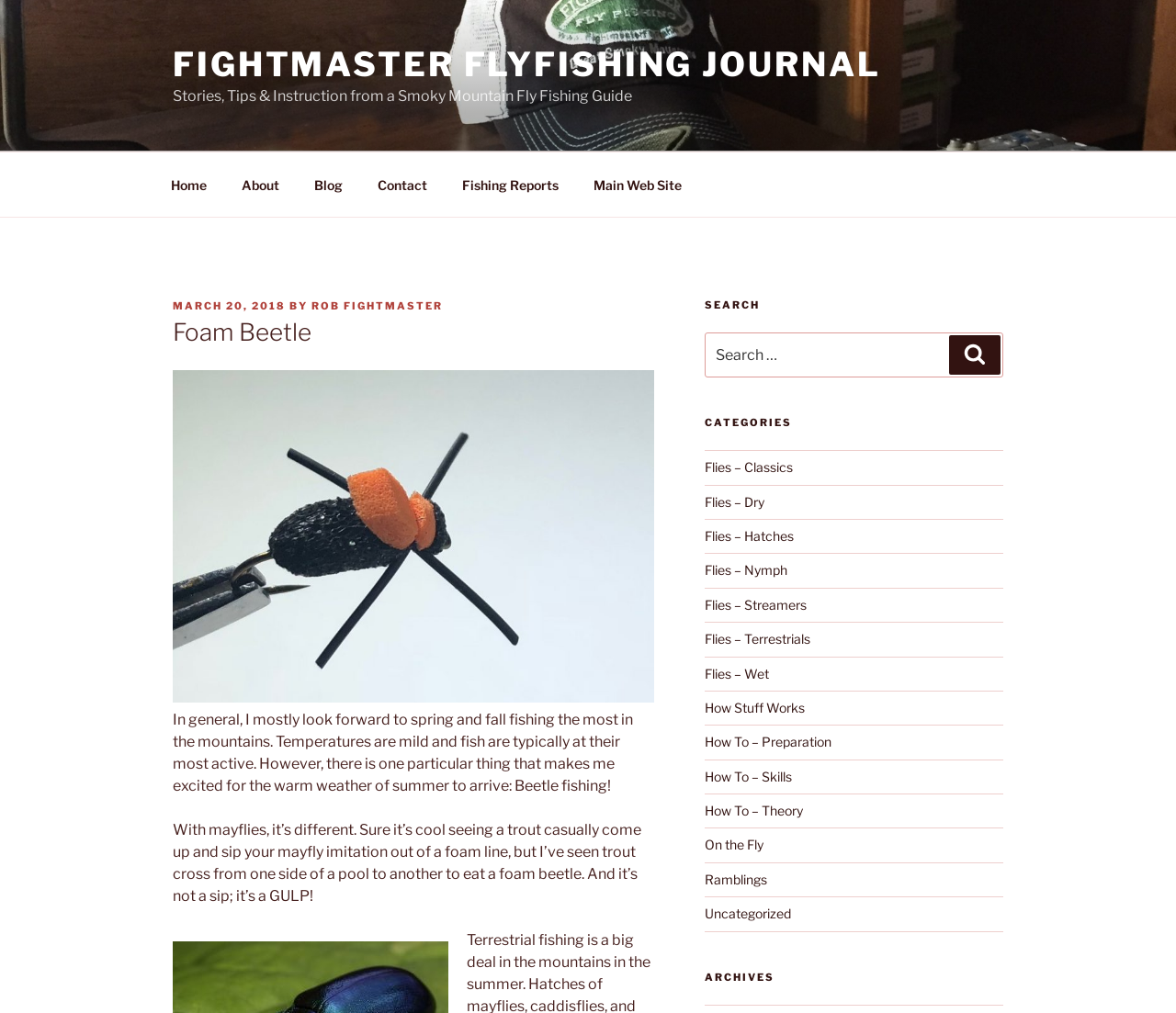Locate the bounding box coordinates of the element you need to click to accomplish the task described by this instruction: "Click on the 'Home' link".

[0.131, 0.16, 0.189, 0.204]